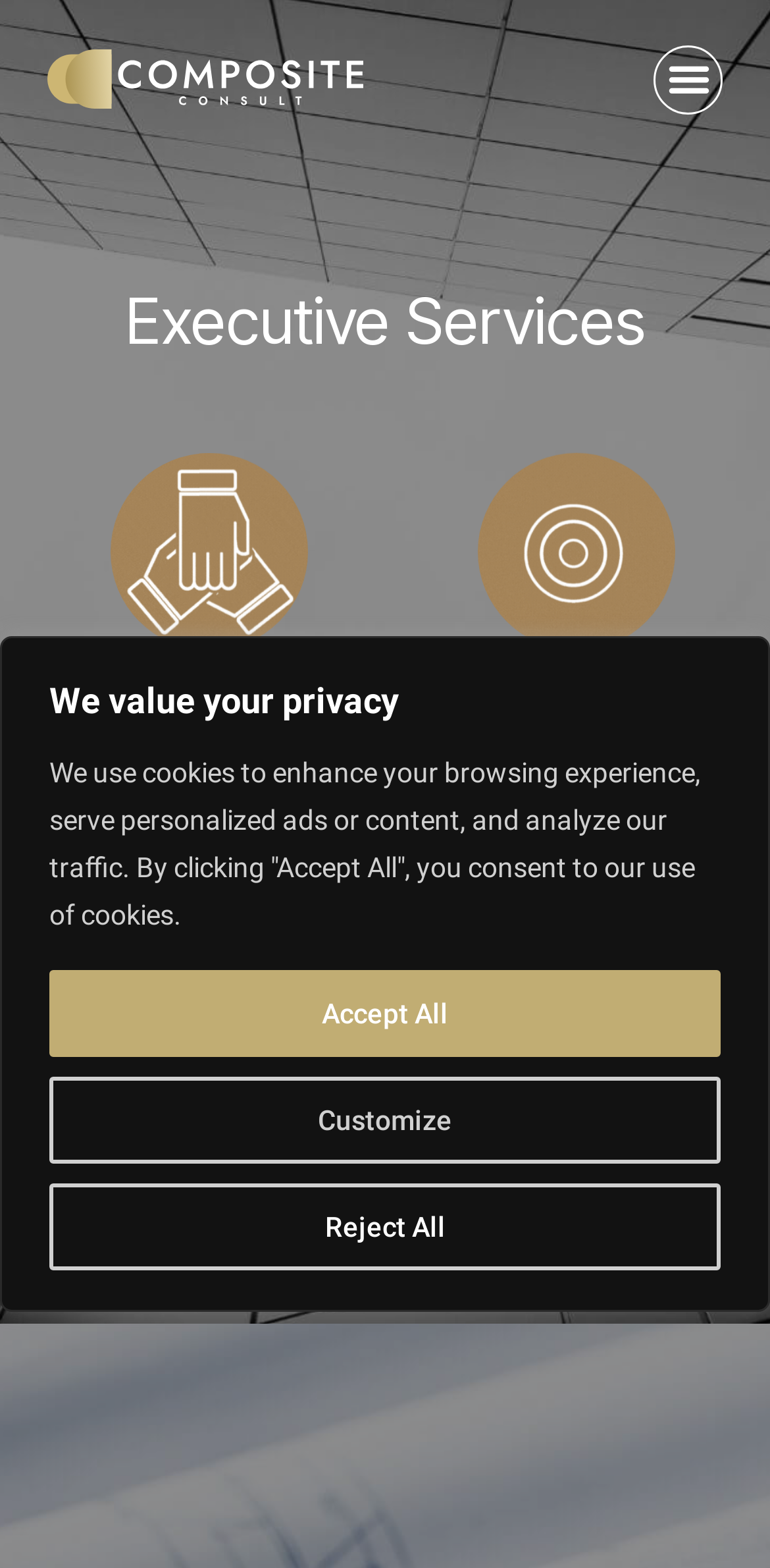Identify the bounding box coordinates of the element that should be clicked to fulfill this task: "Go to Settlement Guidance". The coordinates should be provided as four float numbers between 0 and 1, i.e., [left, top, right, bottom].

[0.041, 0.289, 0.5, 0.511]